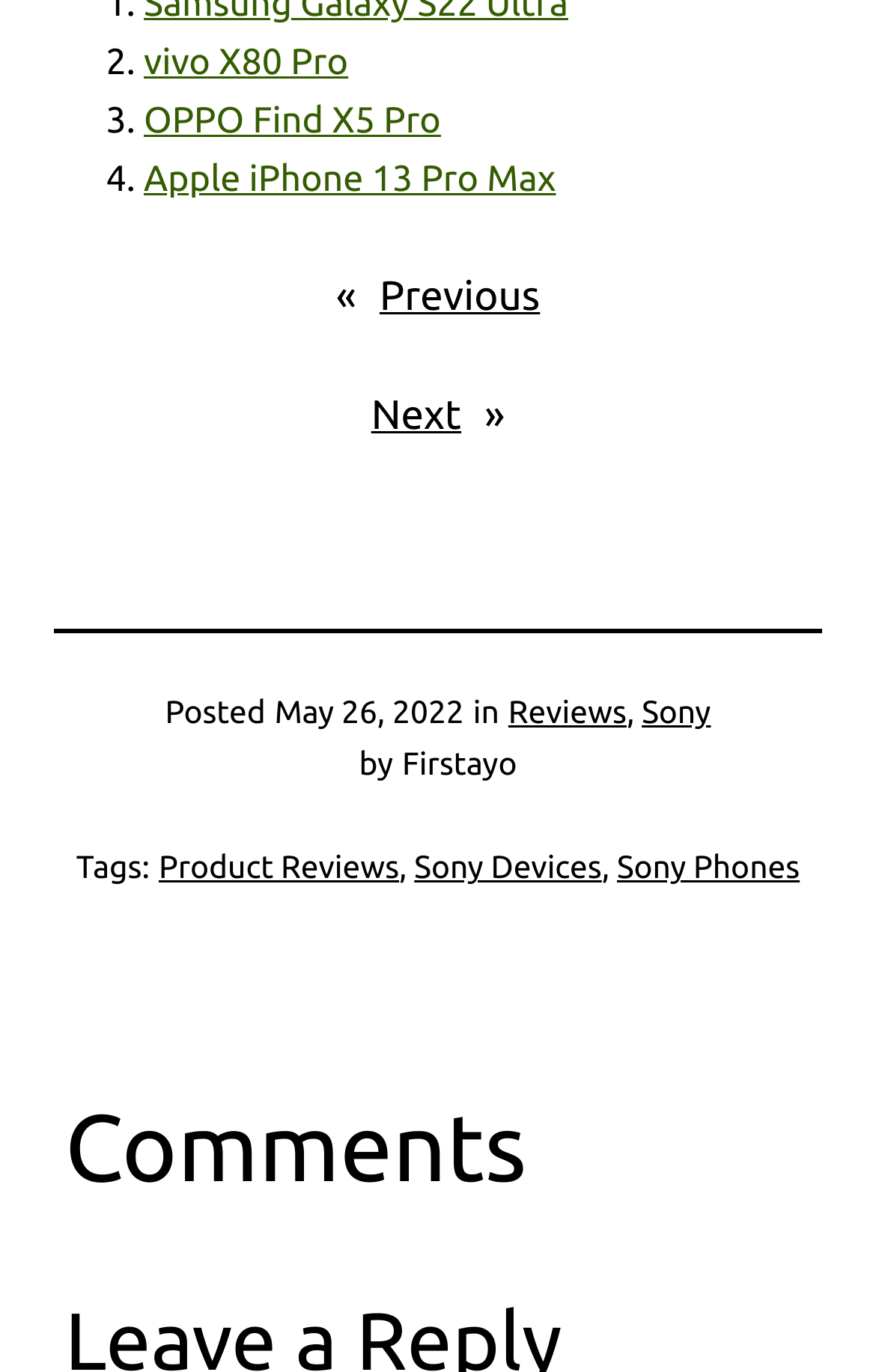Pinpoint the bounding box coordinates of the clickable element needed to complete the instruction: "Click the footer logo". The coordinates should be provided as four float numbers between 0 and 1: [left, top, right, bottom].

None